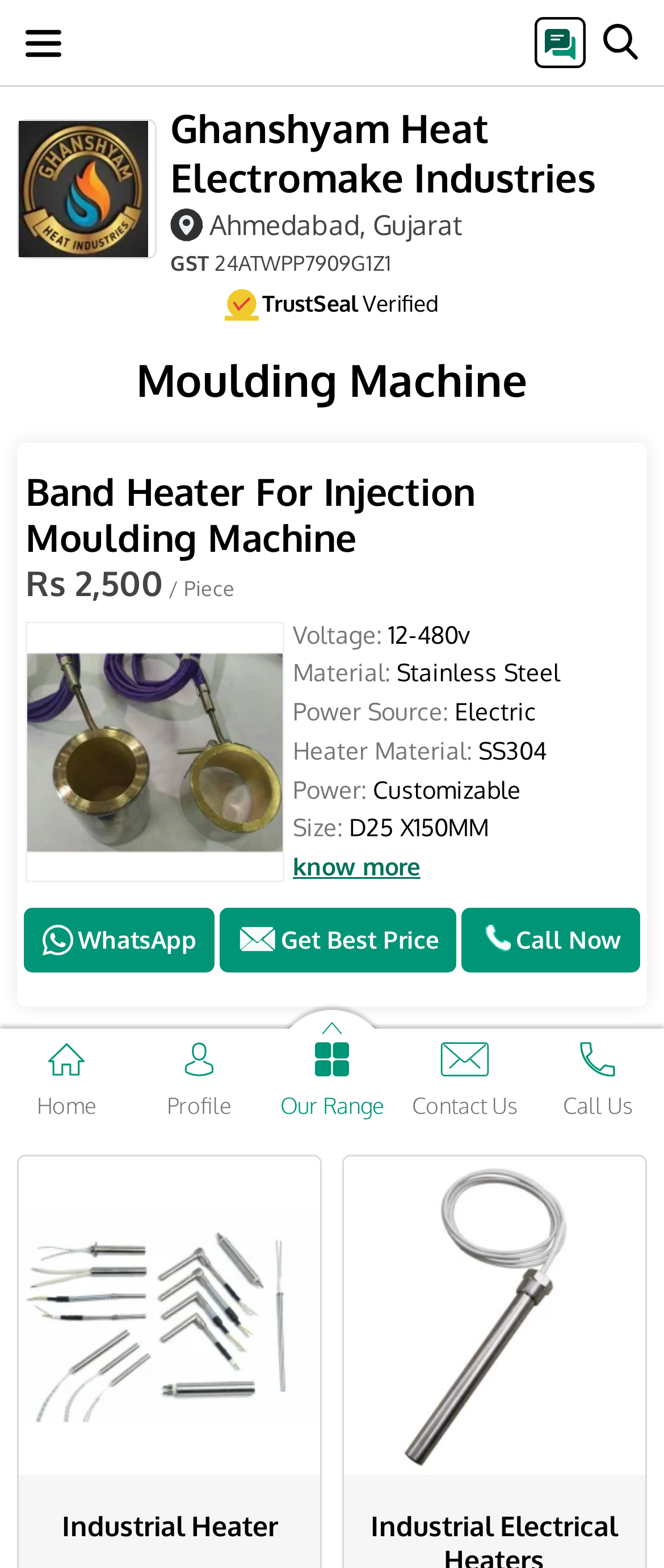Give an in-depth explanation of the webpage layout and content.

This webpage is about Ghanshyam Heat Electromake Industries, a manufacturer of moulding machines, specifically band heaters for injection moulding machines. At the top left, there is a company logo, and next to it, the company name "Ghanshyam Heat Electromake Industries" is written in a large font. Below the company name, there is a GST number and a TrustSeal verification.

The main content of the webpage is an article about the band heater for injection moulding machines. The article has a heading "Moulding Machine" and a subheading "Band Heater For Injection Moulding Machine". Below the headings, there is a product image, and next to it, the price "Rs 2,500 / Piece" is written. 

The article also lists the product specifications, including voltage, material, power source, heater material, power, and size. There are also links to "know more" and "Get Best Price" or "Call Now" for inquiries.

At the bottom of the webpage, there are links to explore more categories, including "Industrial Heater" and "Industrial Electrical Heaters". There is also a navigation menu at the bottom with links to "Home", "Profile", "Our Range", "Contact Us", and "Call Us".